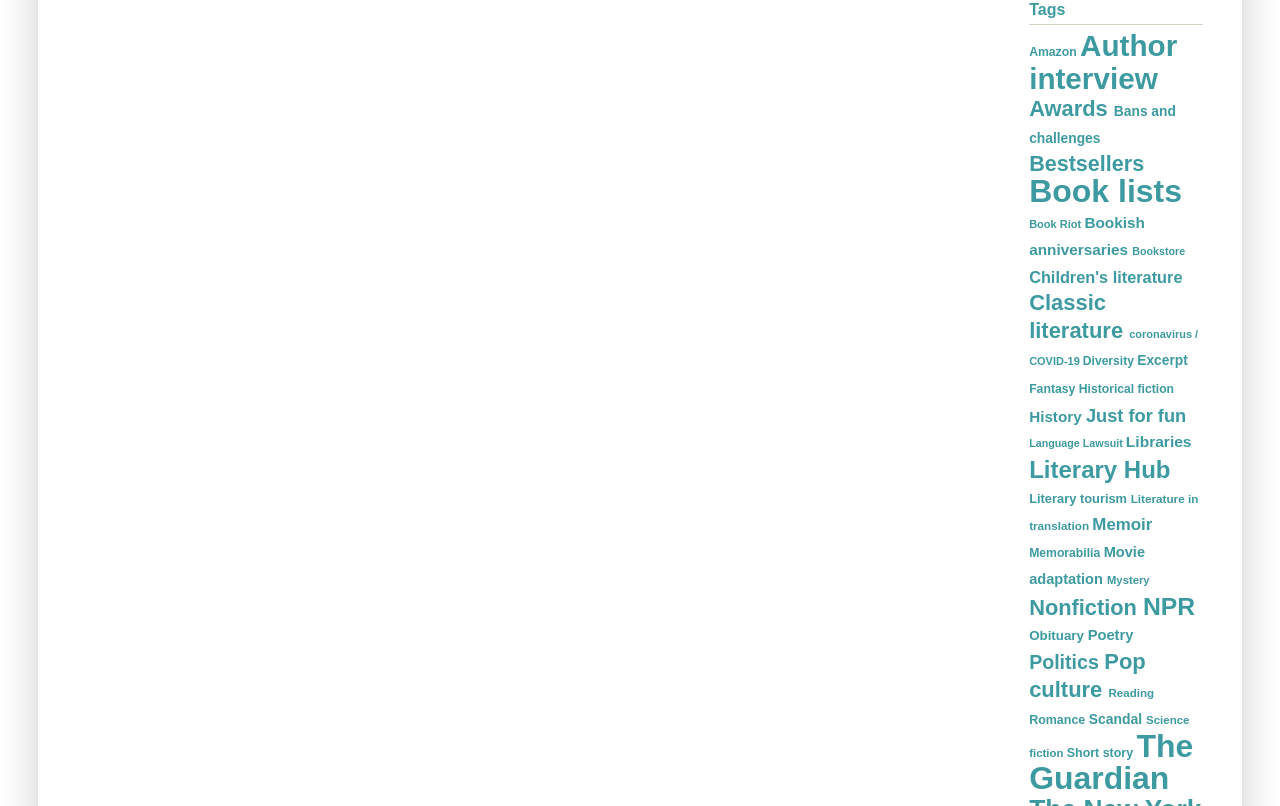Find the bounding box coordinates of the element to click in order to complete this instruction: "Check out the 'Bookstore'". The bounding box coordinates must be four float numbers between 0 and 1, denoted as [left, top, right, bottom].

[0.885, 0.304, 0.926, 0.319]